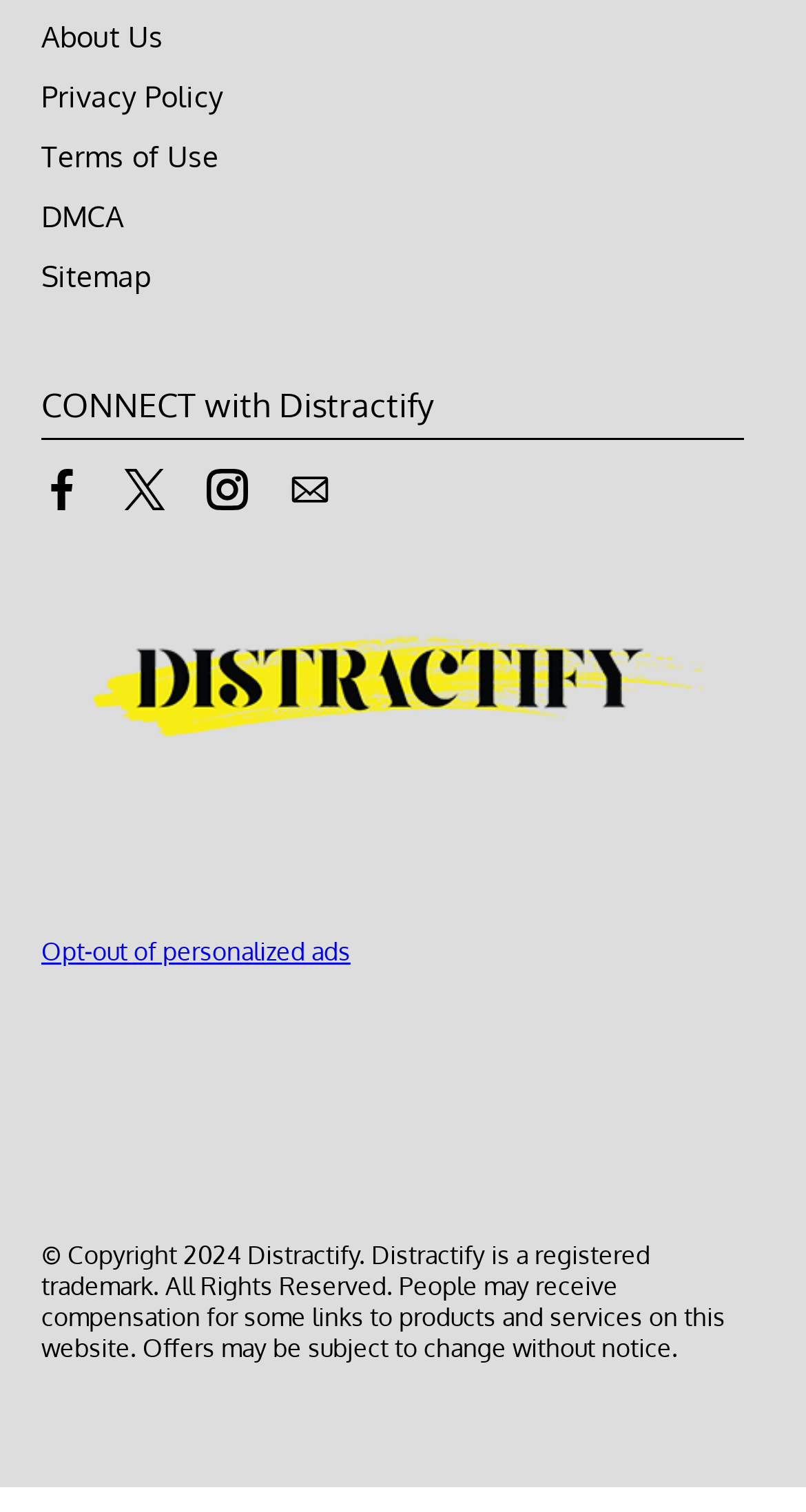What is the purpose of the 'Contact us by Email' link?
Please provide a comprehensive answer based on the visual information in the image.

I inferred the purpose of the 'Contact us by Email' link by looking at its label and image, which suggests that it is a way for users to contact the website administrators or support team.